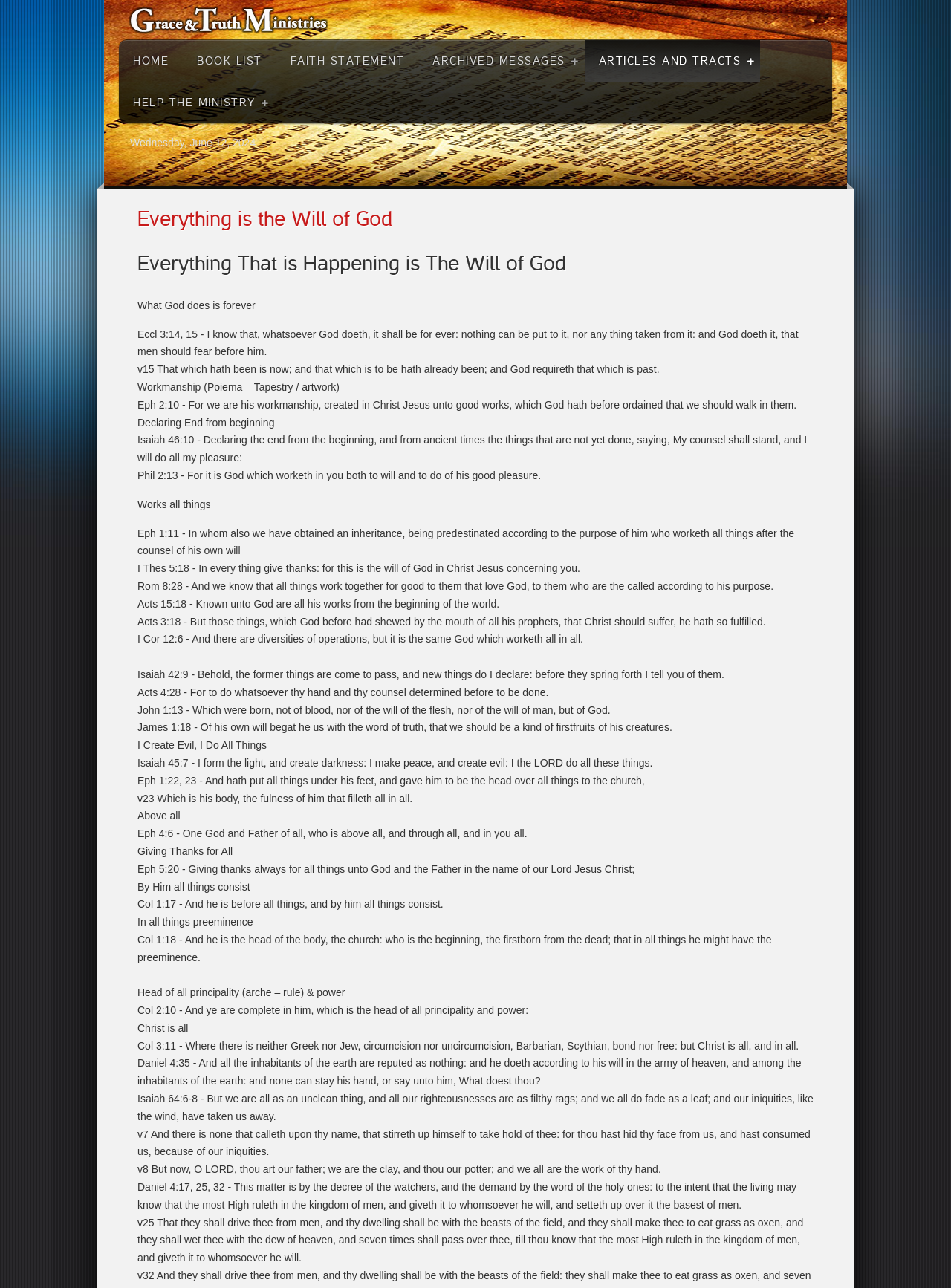What is the date mentioned on the webpage?
Provide a short answer using one word or a brief phrase based on the image.

Wednesday, June 12, 2024